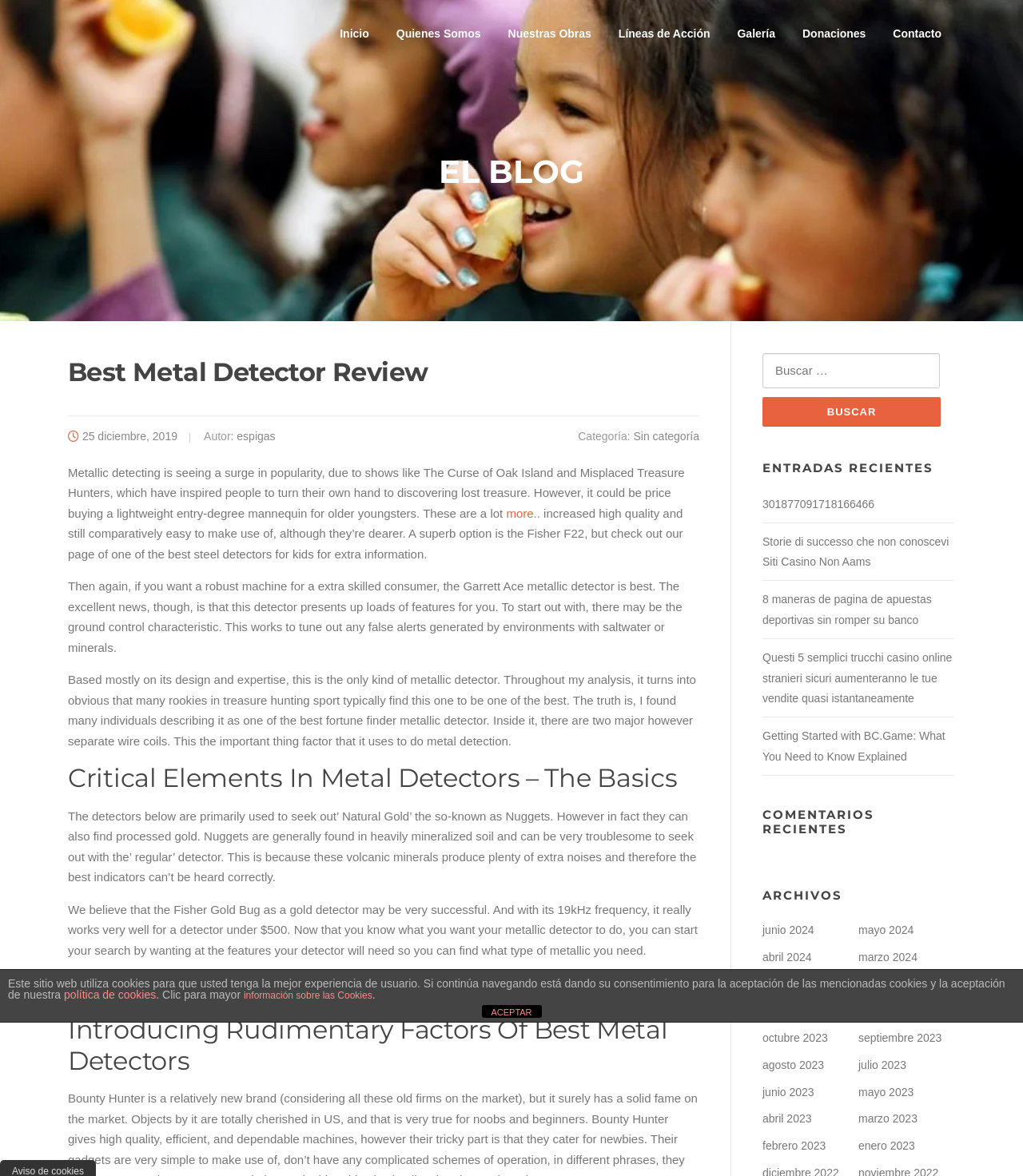Identify and provide the text content of the webpage's primary headline.

Best Metal Detector Review